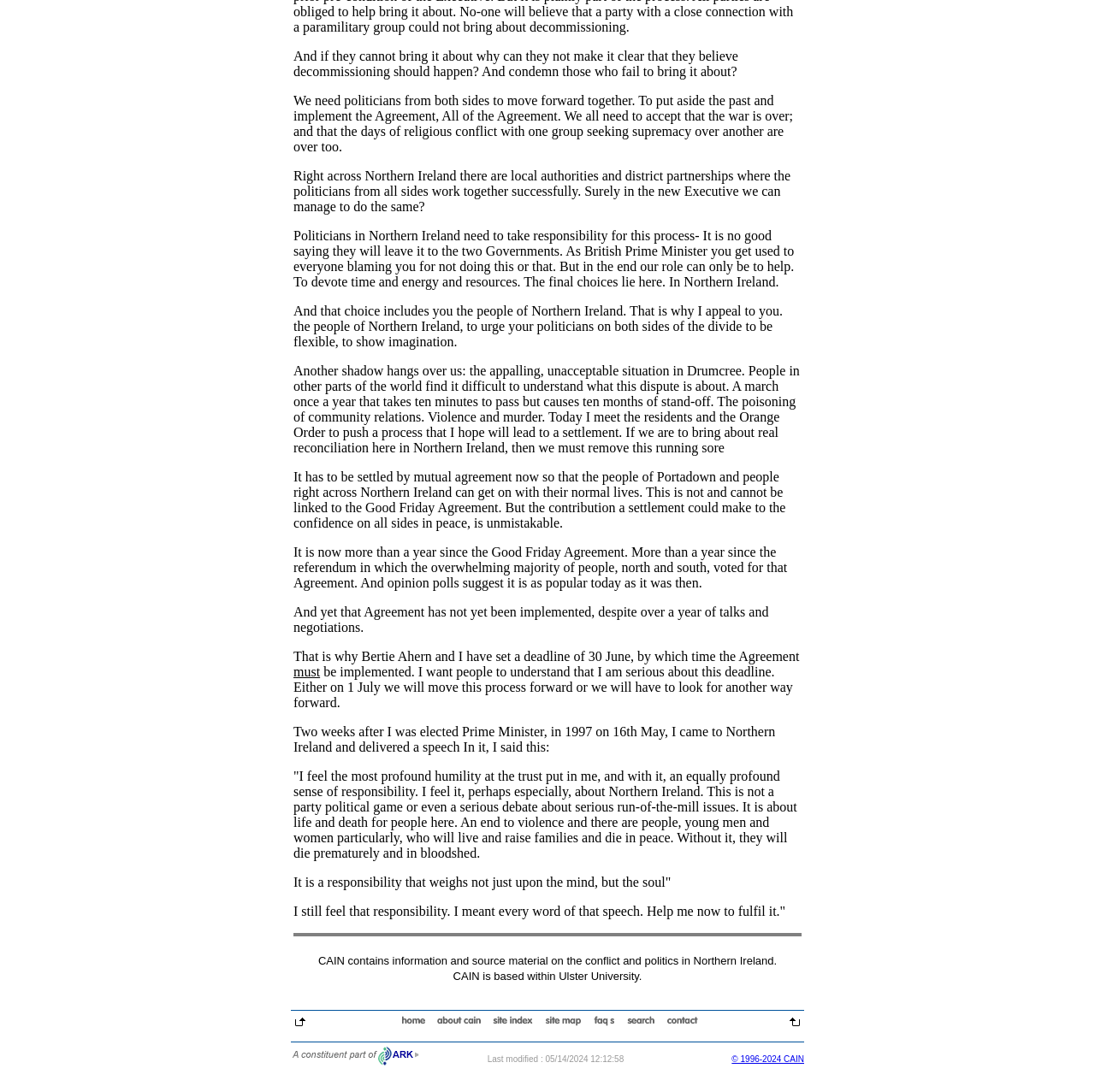Refer to the image and answer the question with as much detail as possible: What is the name of the university where CAIN is based?

The name of the university where CAIN is based is Ulster University, as indicated by the text 'CAIN is based within Ulster University.'